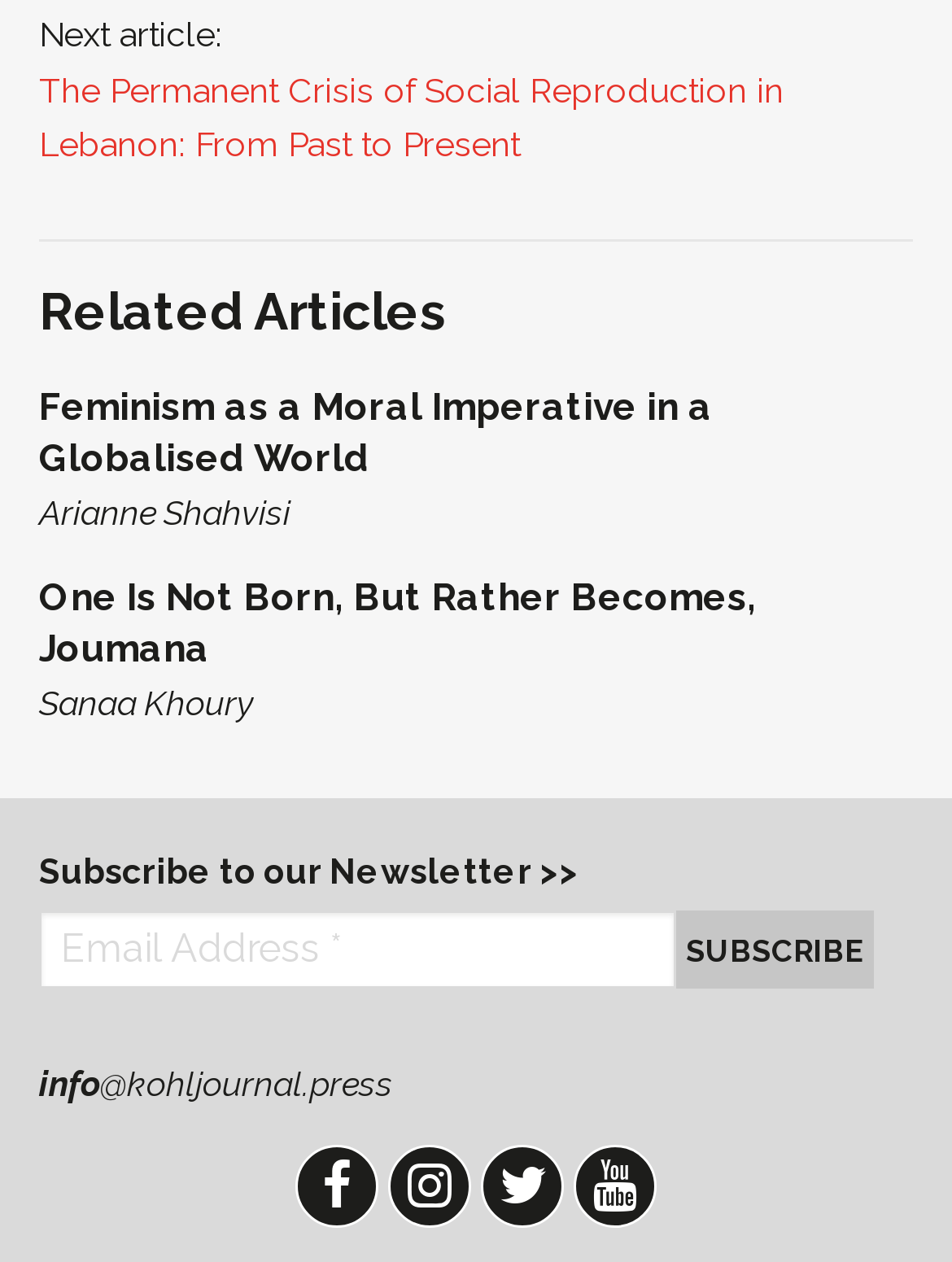How many social media links are present?
Please provide a comprehensive answer based on the information in the image.

I counted the number of social media links by looking at the elements with Unicode characters representing different social media platforms. There are four such elements: Facebook, Instagram, Twitter, and YouTube.